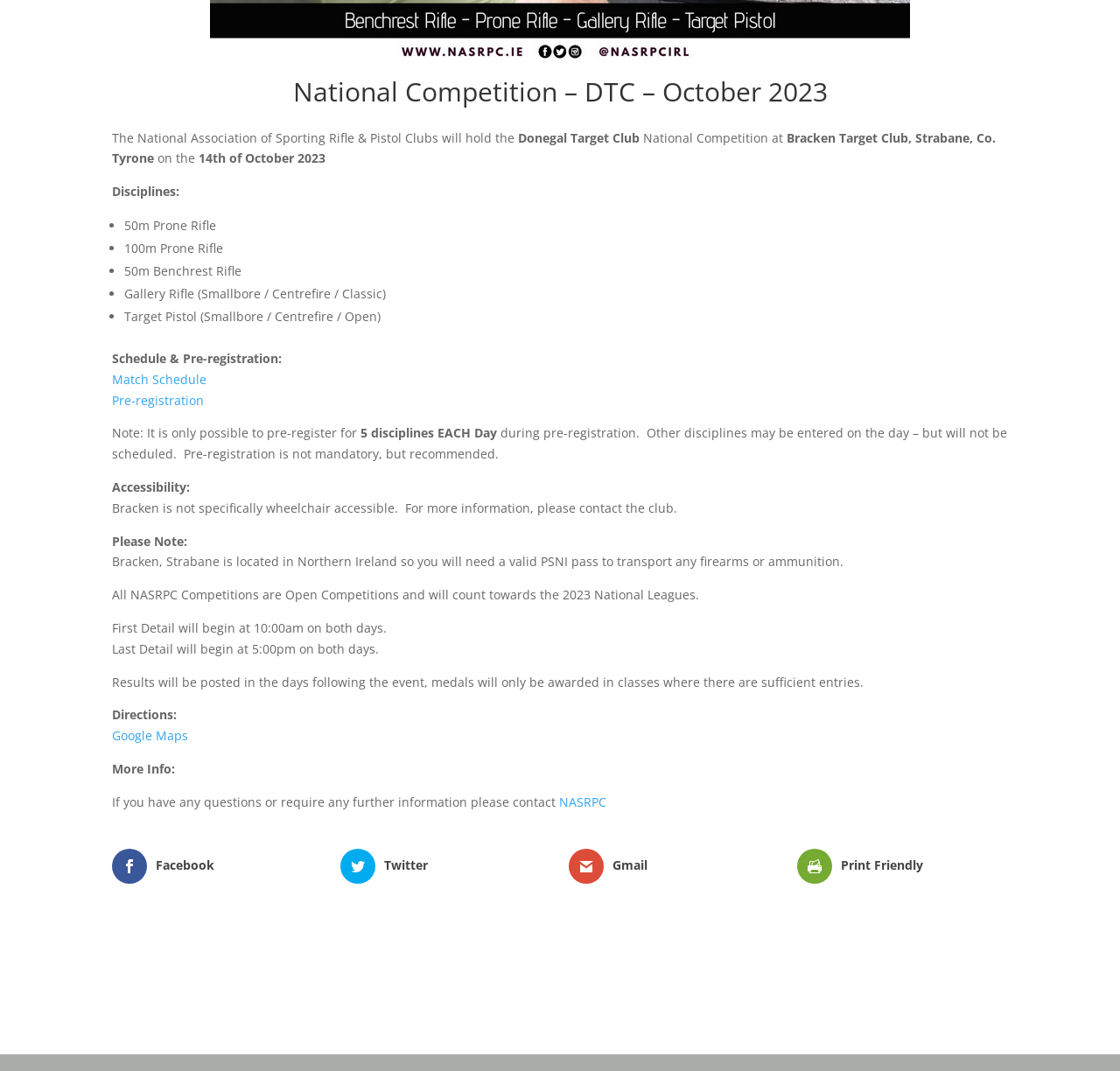Find the UI element described as: "Google Maps" and predict its bounding box coordinates. Ensure the coordinates are four float numbers between 0 and 1, [left, top, right, bottom].

[0.1, 0.679, 0.168, 0.695]